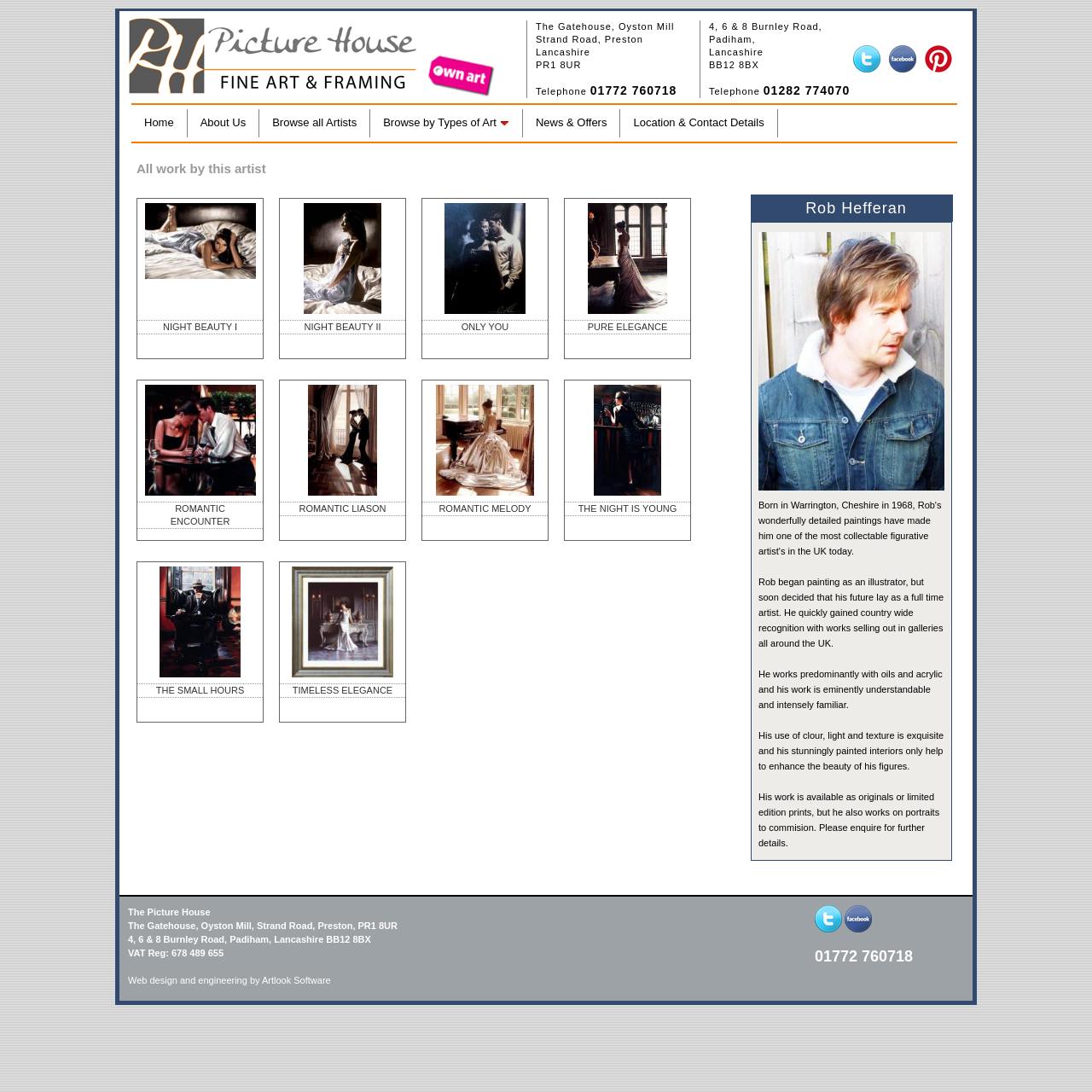Locate the UI element described by Artlook Software and provide its bounding box coordinates. Use the format (top-left x, top-left y, bottom-right x, bottom-right y) with all values as floating point numbers between 0 and 1.

[0.24, 0.893, 0.303, 0.902]